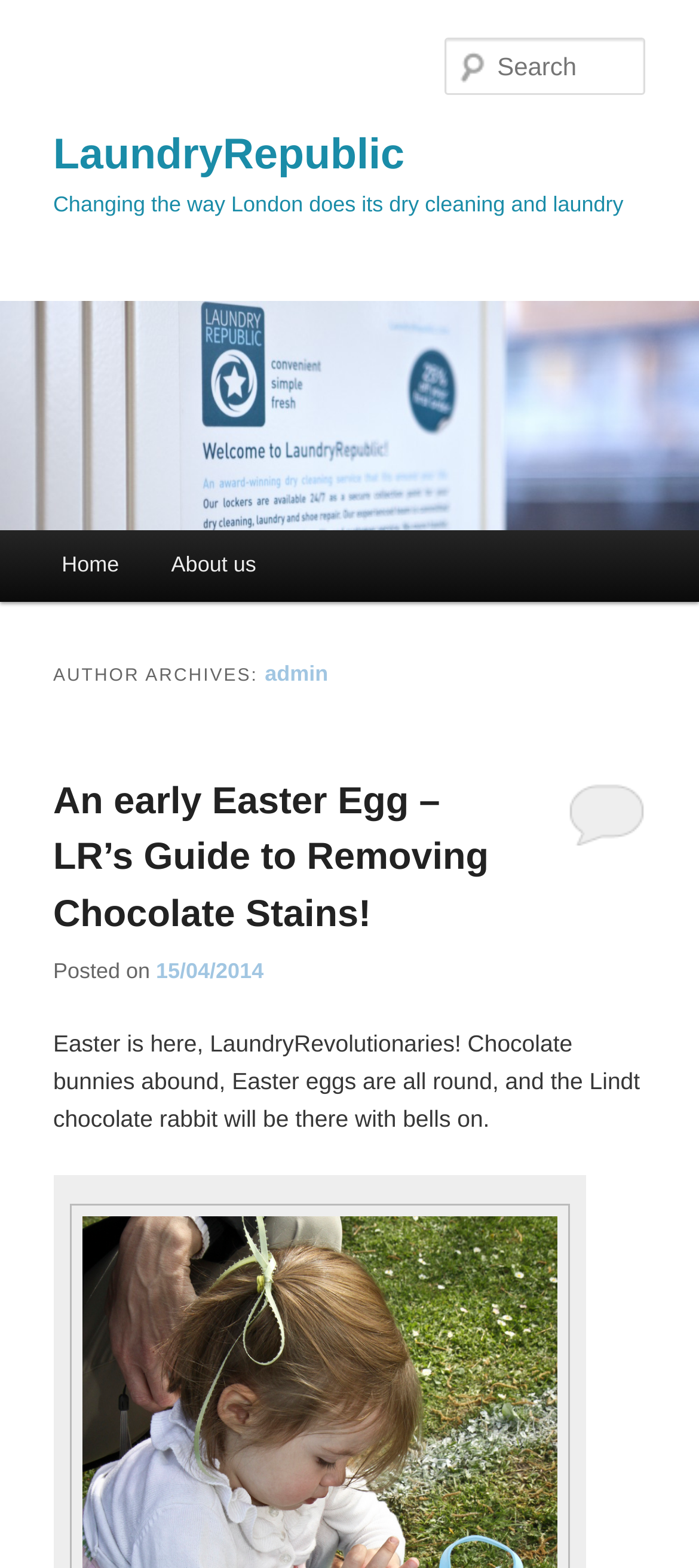Given the element description: "parent_node: LaundryRepublic", predict the bounding box coordinates of the UI element it refers to, using four float numbers between 0 and 1, i.e., [left, top, right, bottom].

[0.0, 0.192, 1.0, 0.338]